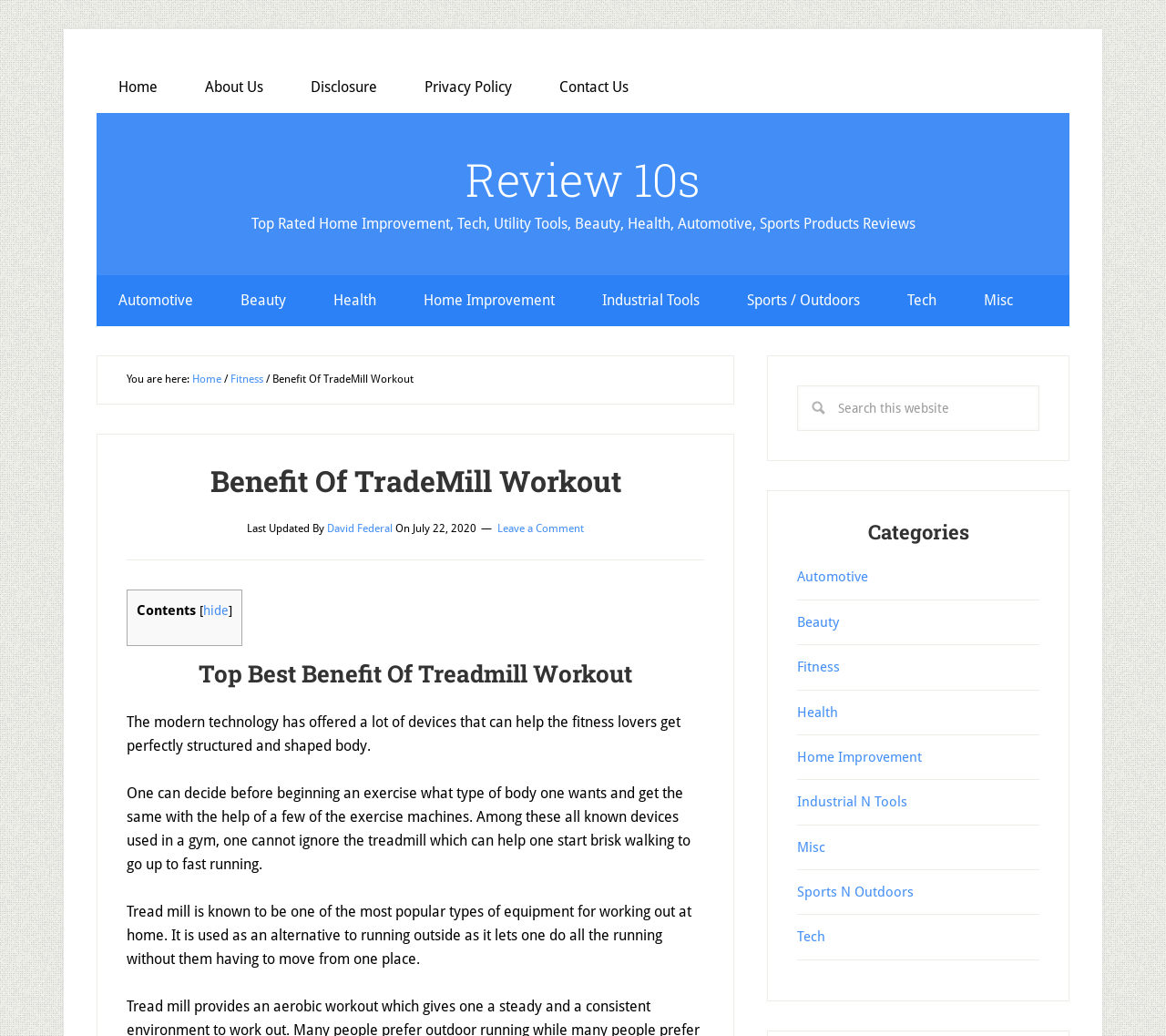Find the bounding box coordinates of the element to click in order to complete this instruction: "Click the 'Search' button". The bounding box coordinates must be four float numbers between 0 and 1, denoted as [left, top, right, bottom].

None